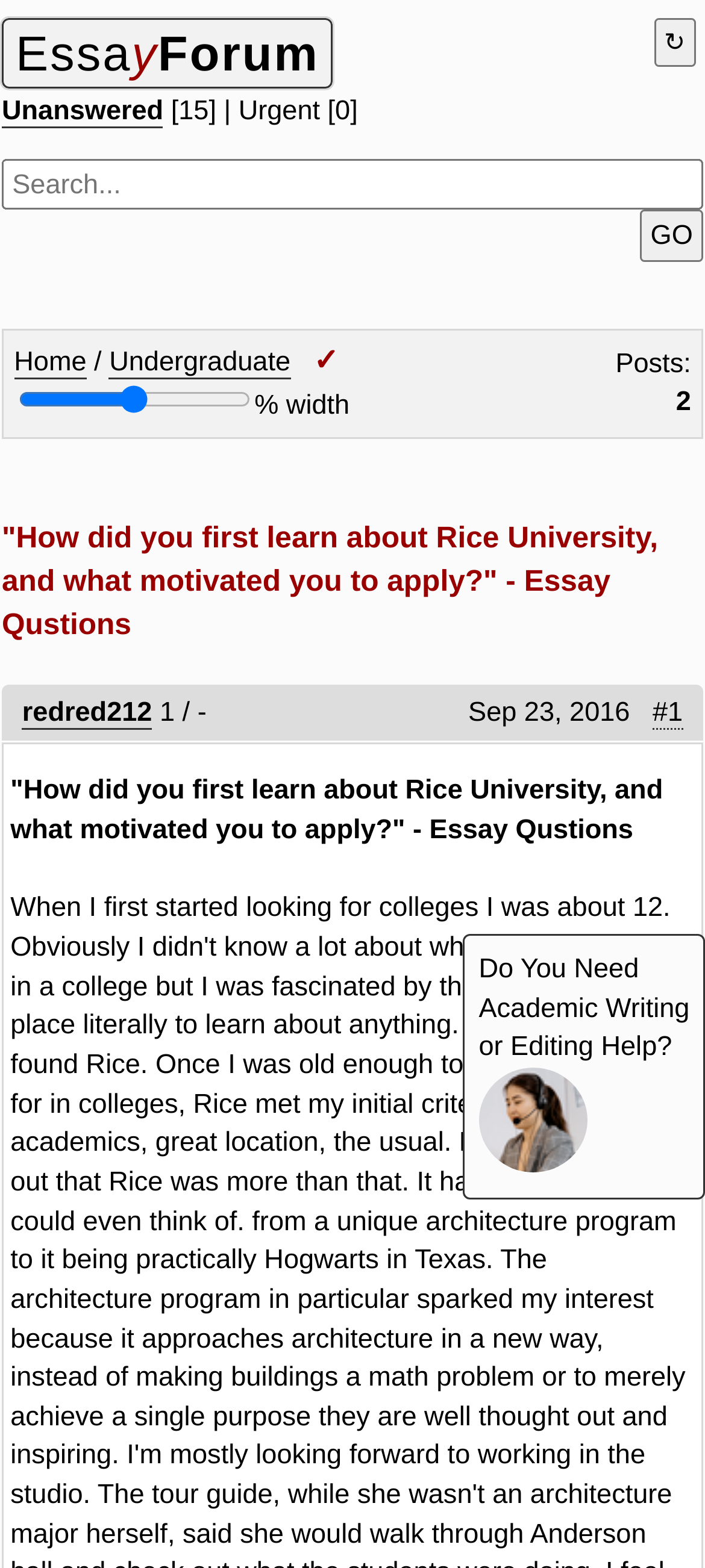Using the webpage screenshot, locate the HTML element that fits the following description and provide its bounding box: "value="GO"".

[0.908, 0.134, 0.997, 0.167]